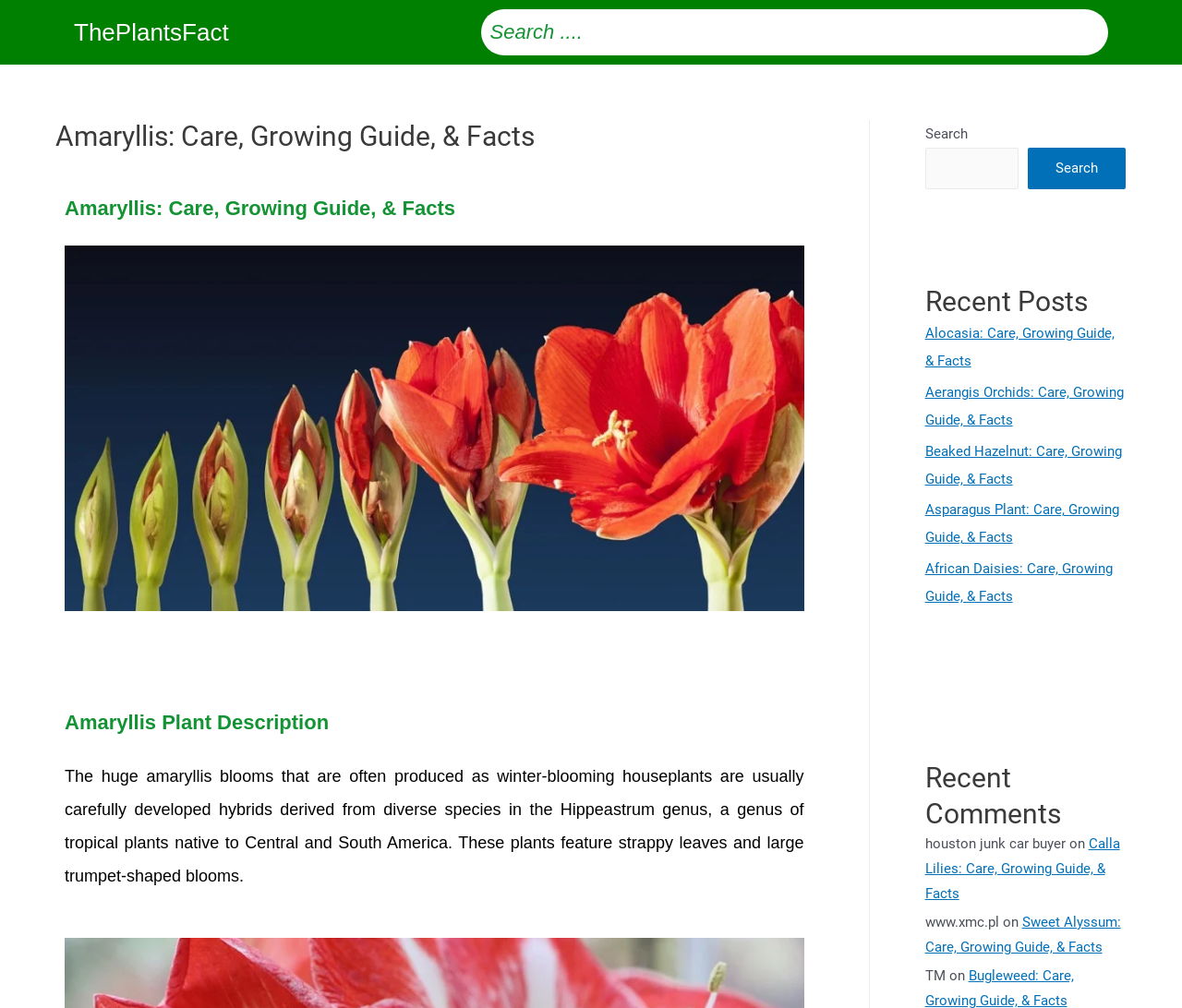Mark the bounding box of the element that matches the following description: "parent_node: Search name="s"".

[0.782, 0.147, 0.862, 0.188]